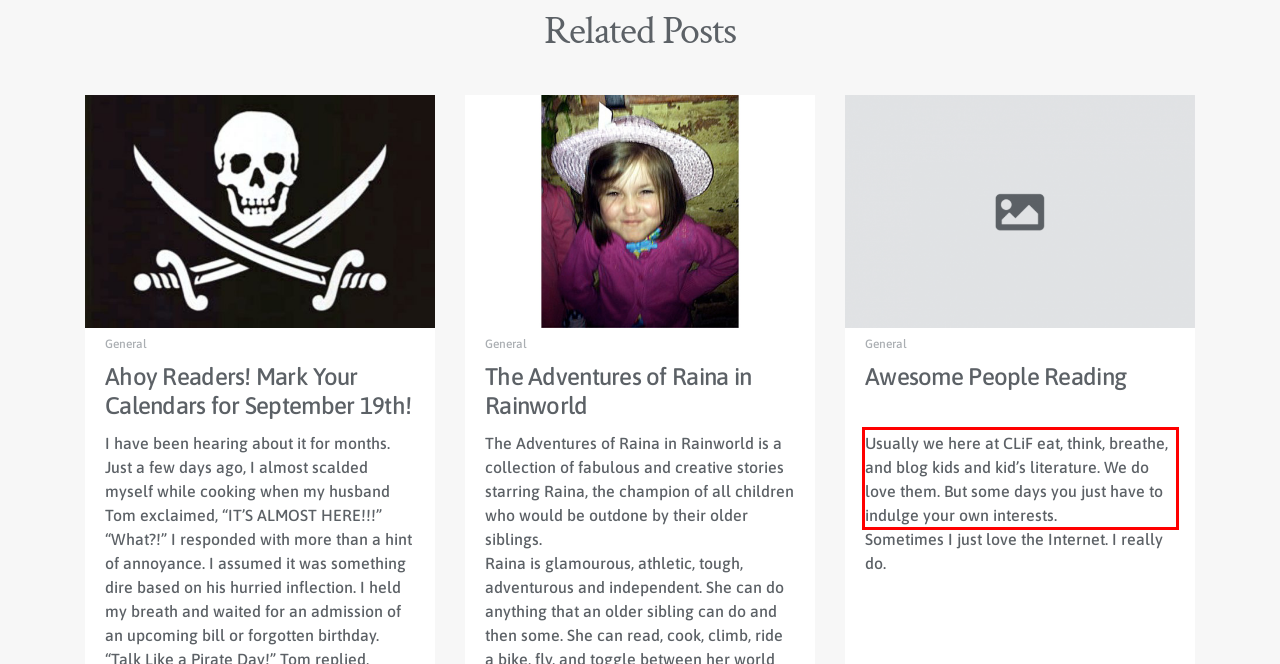Within the screenshot of the webpage, there is a red rectangle. Please recognize and generate the text content inside this red bounding box.

Usually we here at CLiF eat, think, breathe, and blog kids and kid’s literature. We do love them. But some days you just have to indulge your own interests.